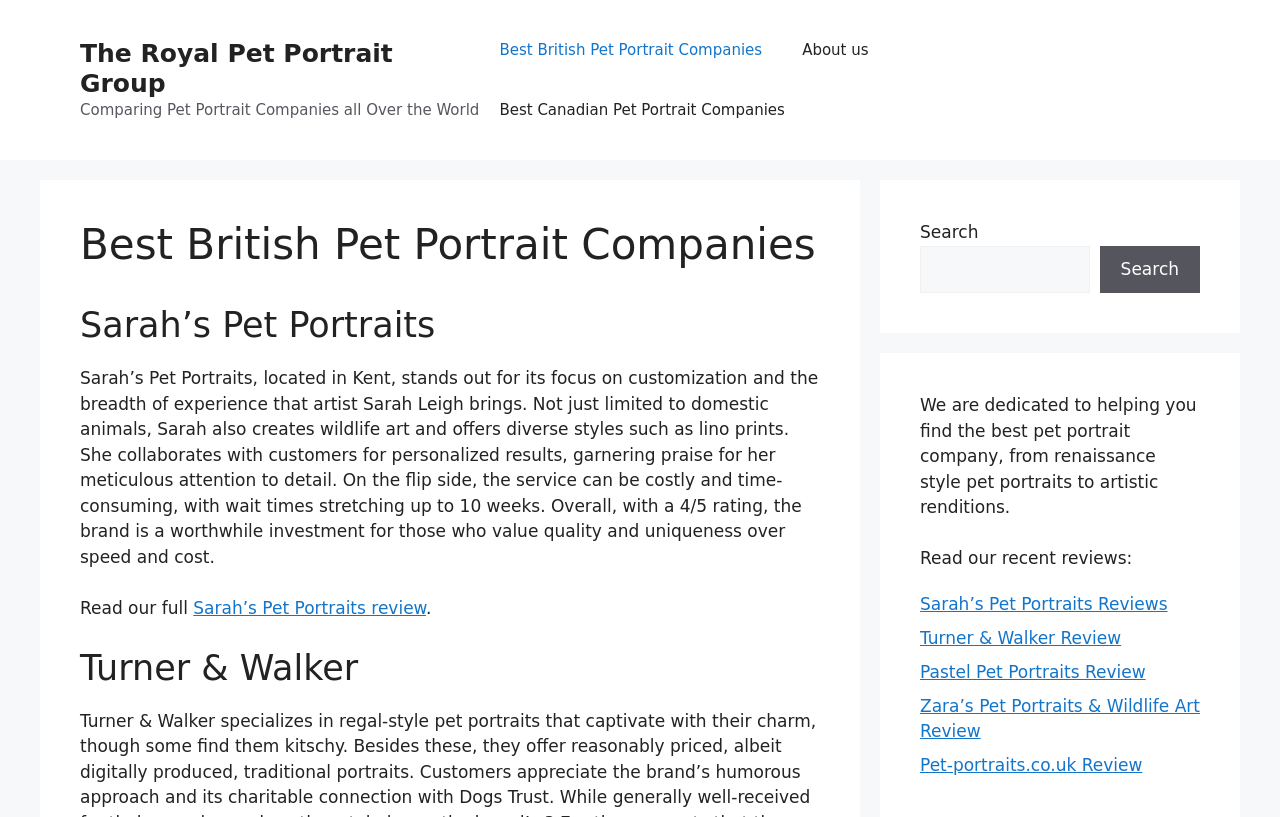What is the name of the first pet portrait company mentioned?
Using the image as a reference, give a one-word or short phrase answer.

Sarah’s Pet Portraits